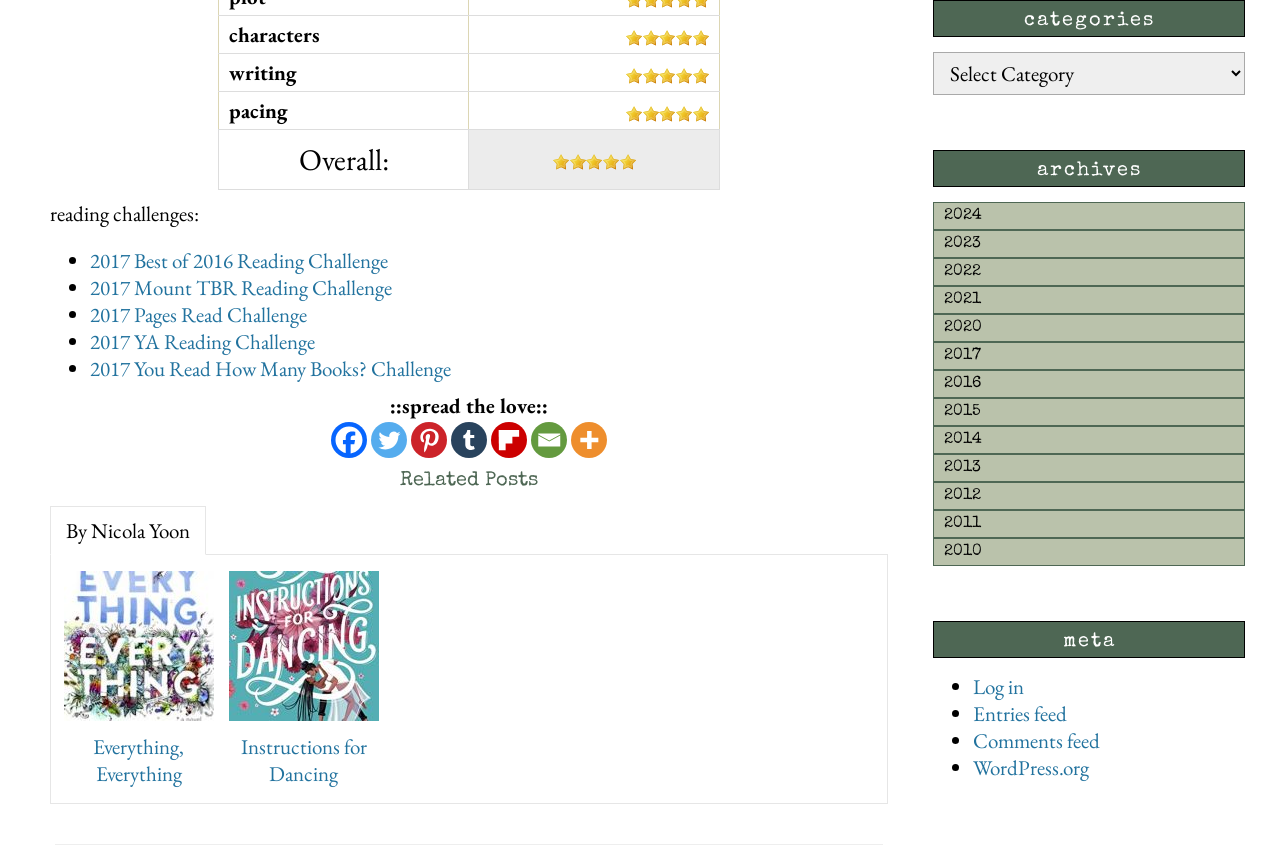Find the bounding box of the web element that fits this description: "WordPress.org".

[0.76, 0.879, 0.851, 0.911]